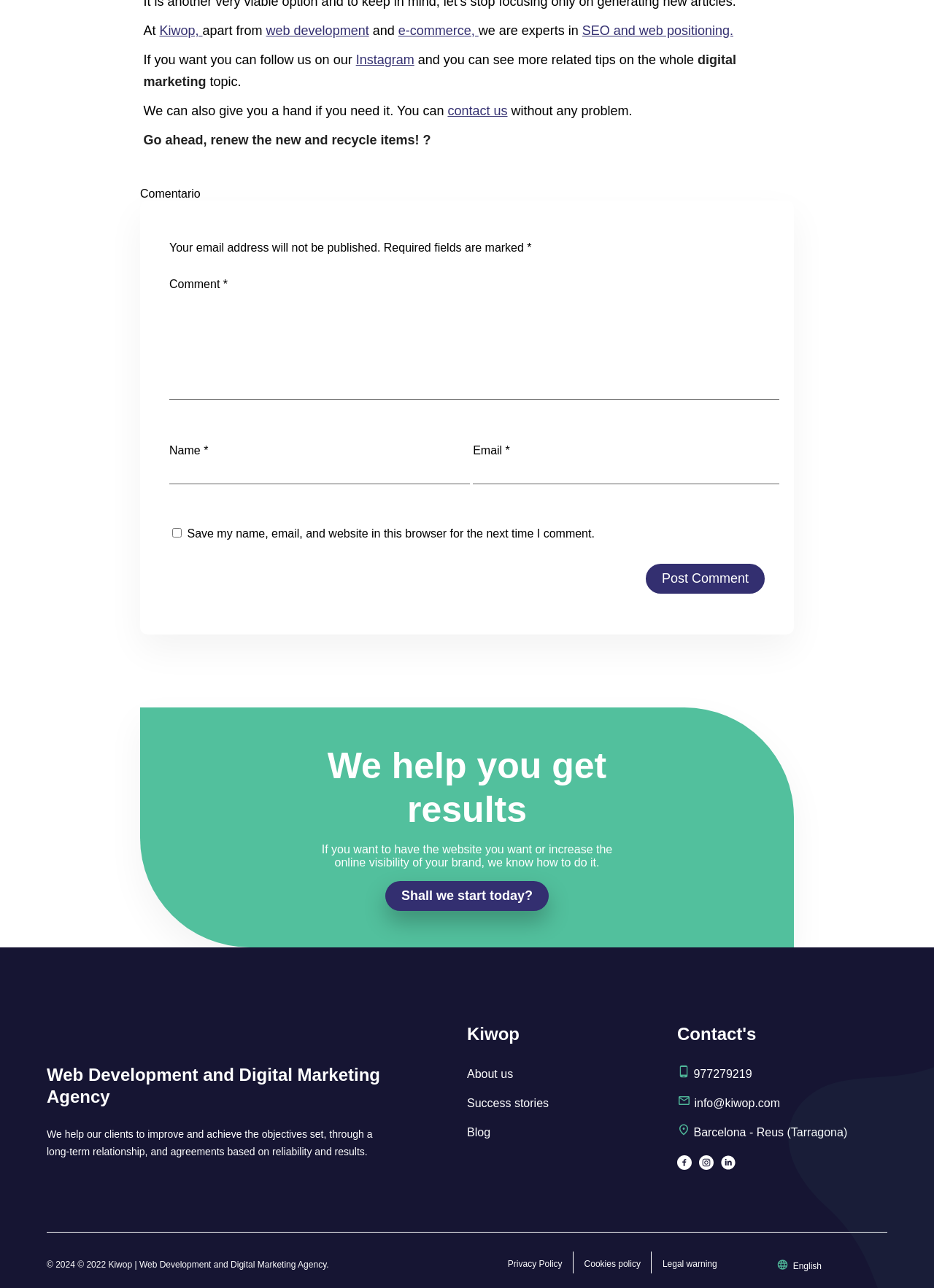What is the purpose of the comment section?
Please give a detailed and thorough answer to the question, covering all relevant points.

The purpose of the comment section can be inferred from the text above the comment box, which says 'Leave a comment' and provides a text box to enter the comment.